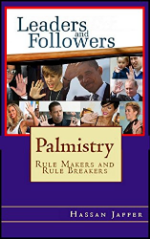Answer the question with a single word or phrase: 
What is depicted on the book cover?

A collage of notable personalities